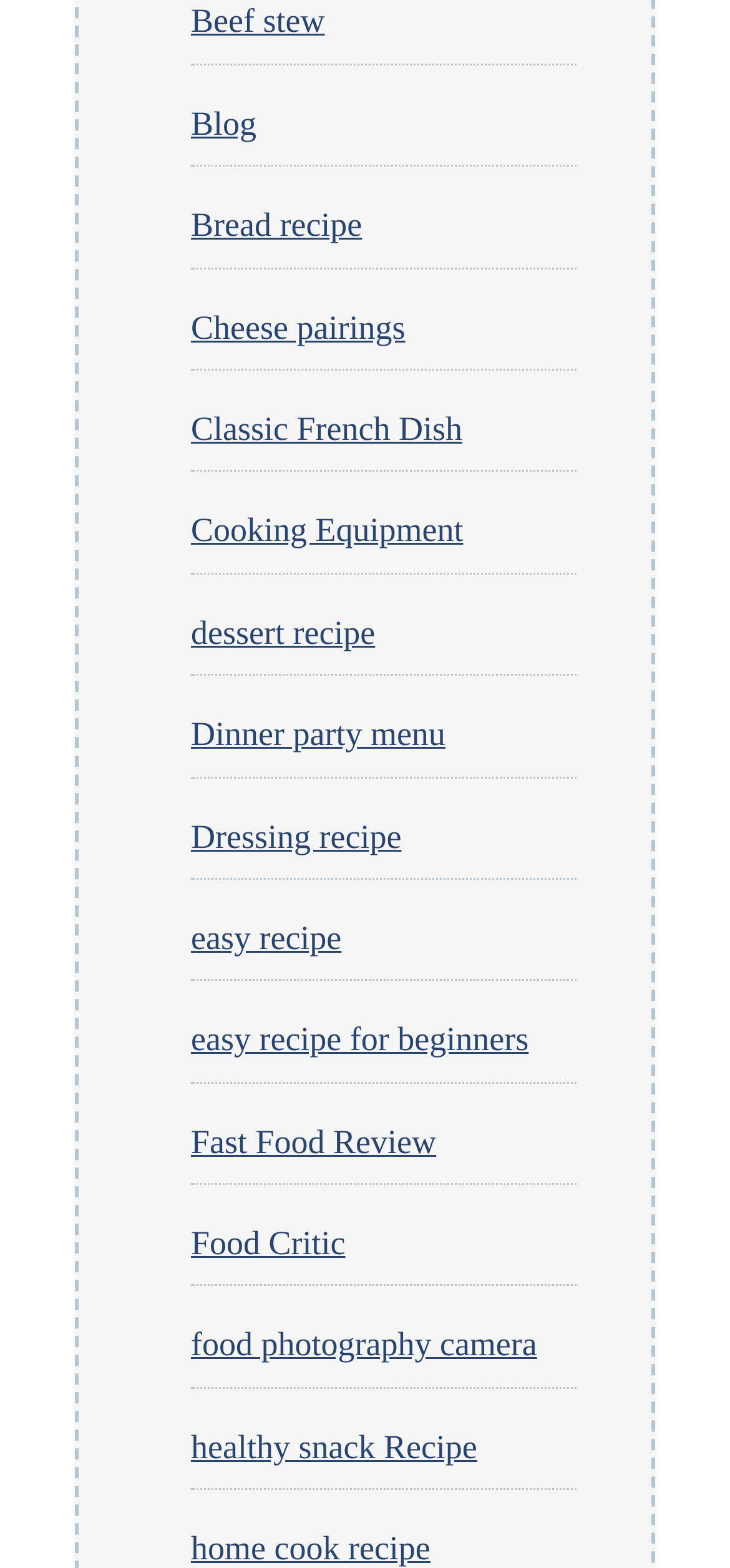Please provide a one-word or short phrase answer to the question:
What is the theme of the link with the largest x2 coordinate?

Food photography